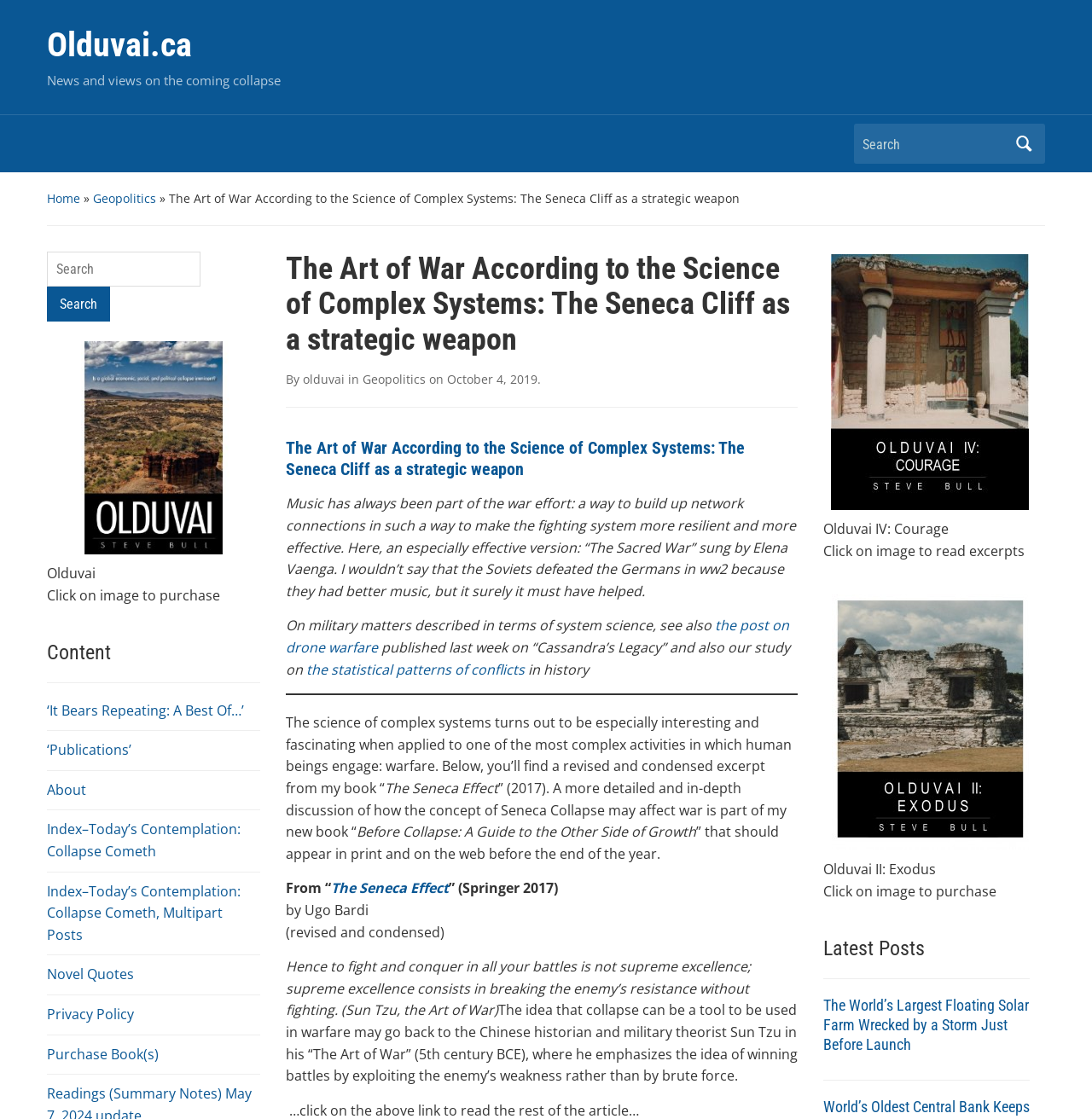Please locate the bounding box coordinates for the element that should be clicked to achieve the following instruction: "Click on image to purchase". Ensure the coordinates are given as four float numbers between 0 and 1, i.e., [left, top, right, bottom].

[0.754, 0.788, 0.912, 0.805]